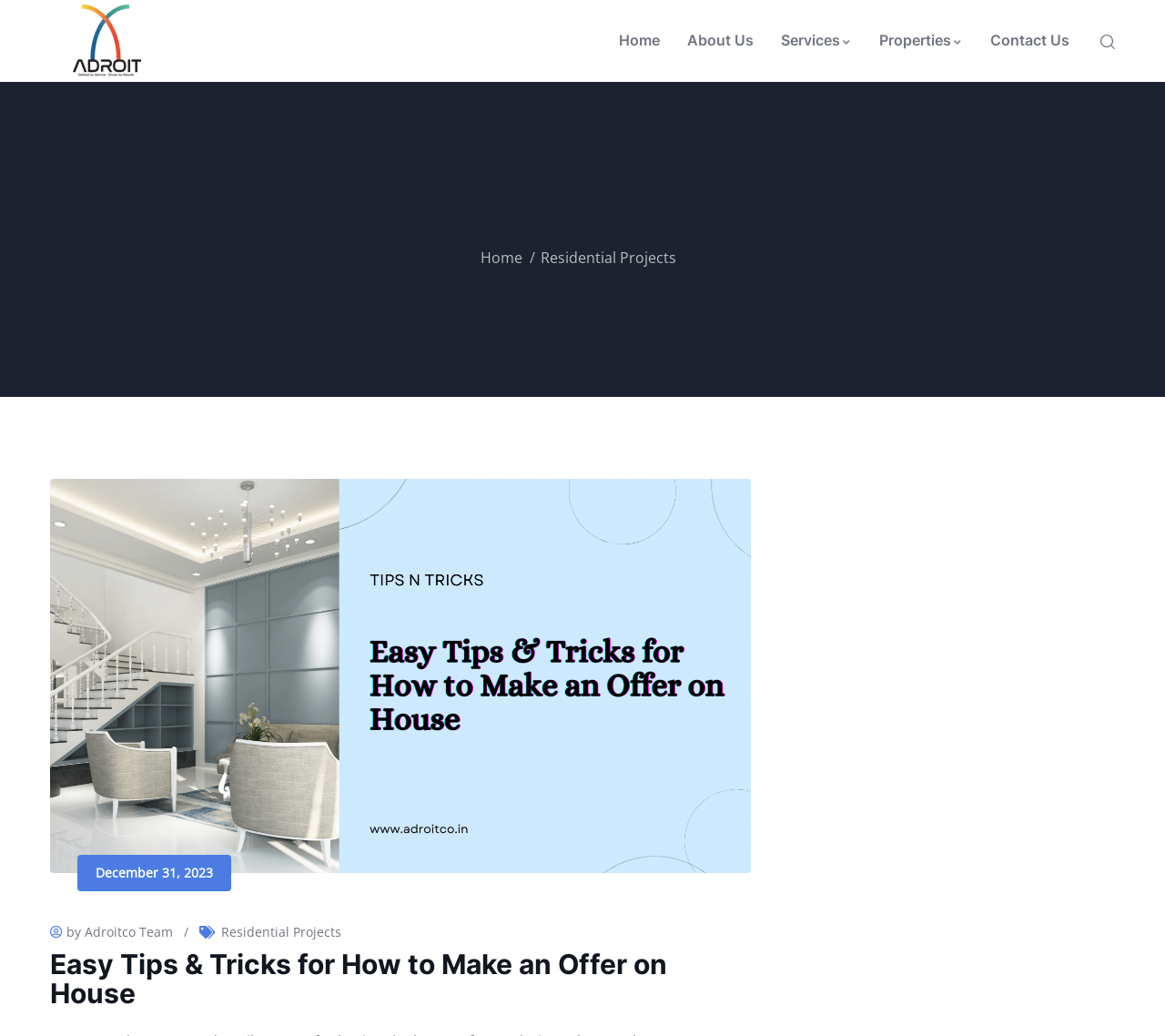Identify the bounding box coordinates for the UI element described as follows: Our spirit: Lightability™. Use the format (top-left x, top-left y, bottom-right x, bottom-right y) and ensure all values are floating point numbers between 0 and 1.

None